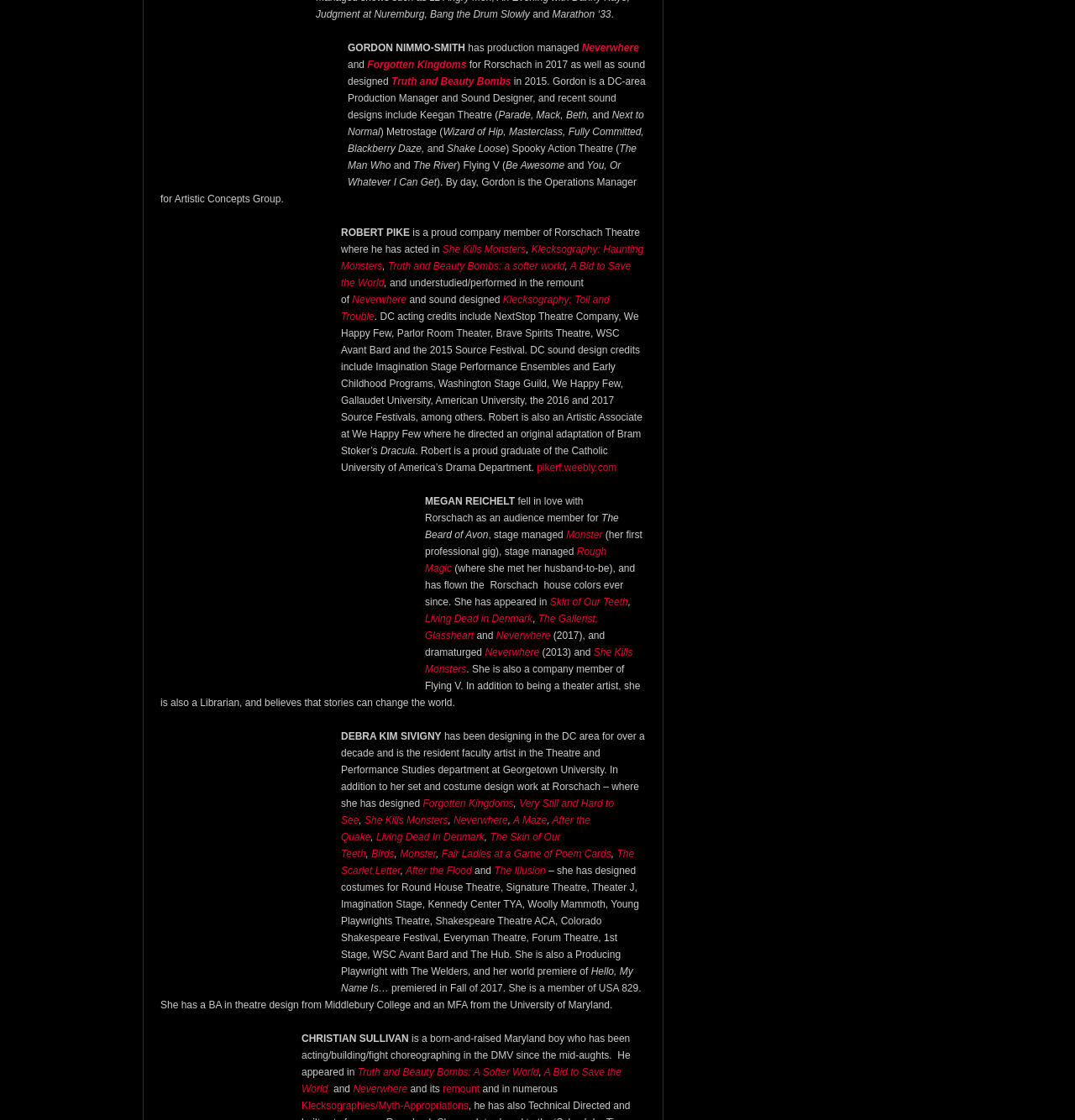Based on the element description A Maze, identify the bounding box coordinates for the UI element. The coordinates should be in the format (top-left x, top-left y, bottom-right x, bottom-right y) and within the 0 to 1 range.

[0.477, 0.727, 0.509, 0.738]